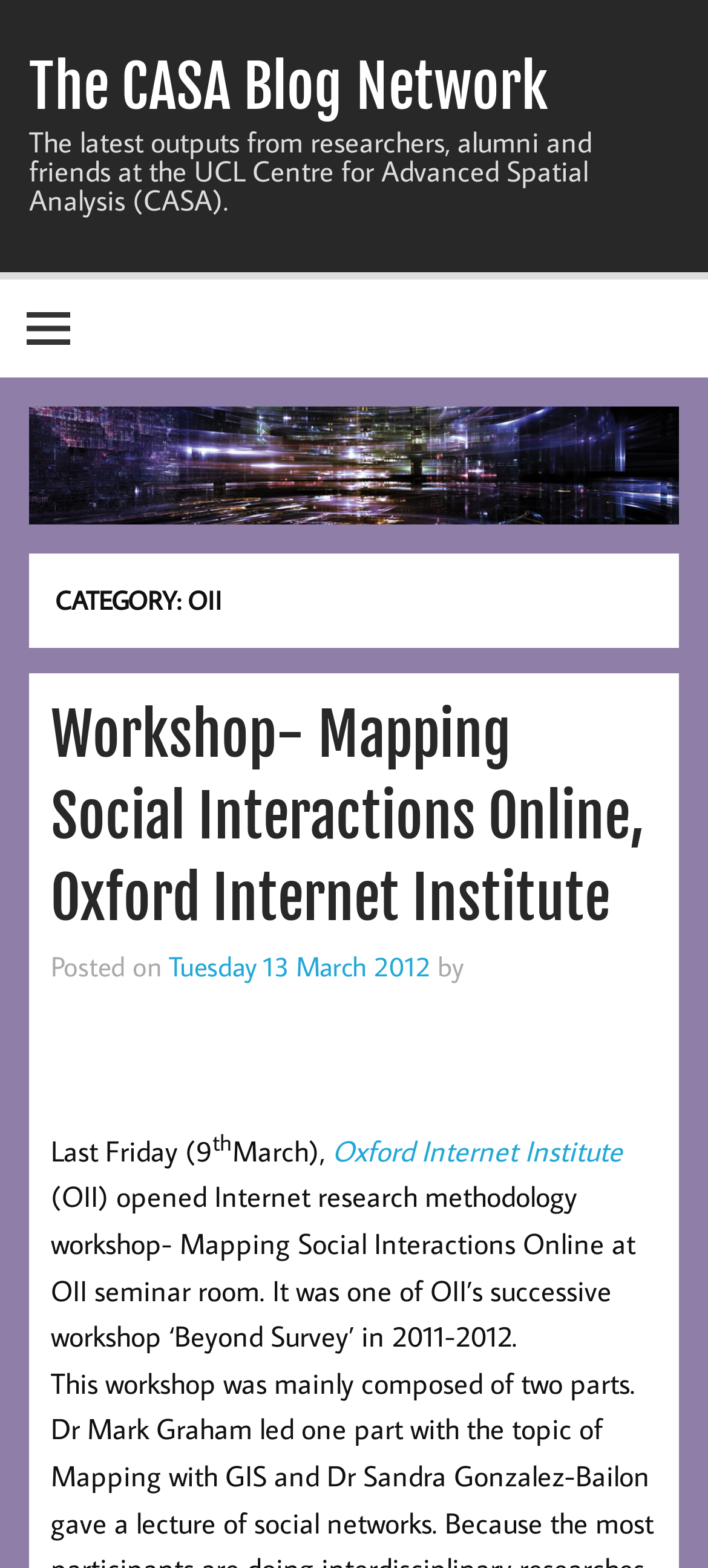Using the given element description, provide the bounding box coordinates (top-left x, top-left y, bottom-right x, bottom-right y) for the corresponding UI element in the screenshot: Tuesday 13 March 2012

[0.238, 0.604, 0.608, 0.627]